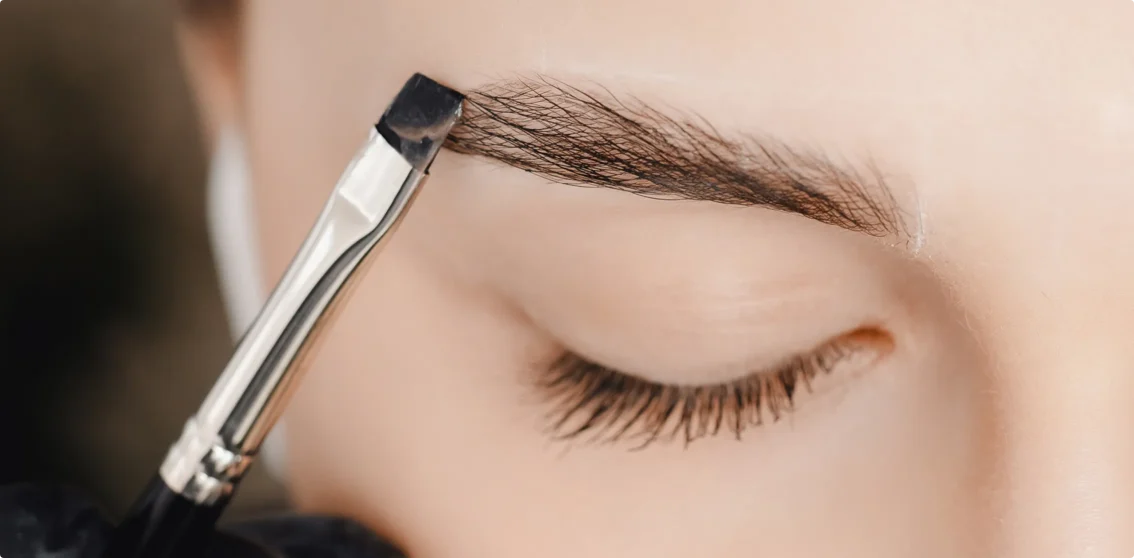Refer to the image and provide an in-depth answer to the question: 
What is the beautician using to groom the eyebrow?

The caption specifically mentions that the skilled beautician is using a fine-tipped brush to enhance the shape and definition of the eyebrow, which implies a high level of precision and care in the beauty treatment.